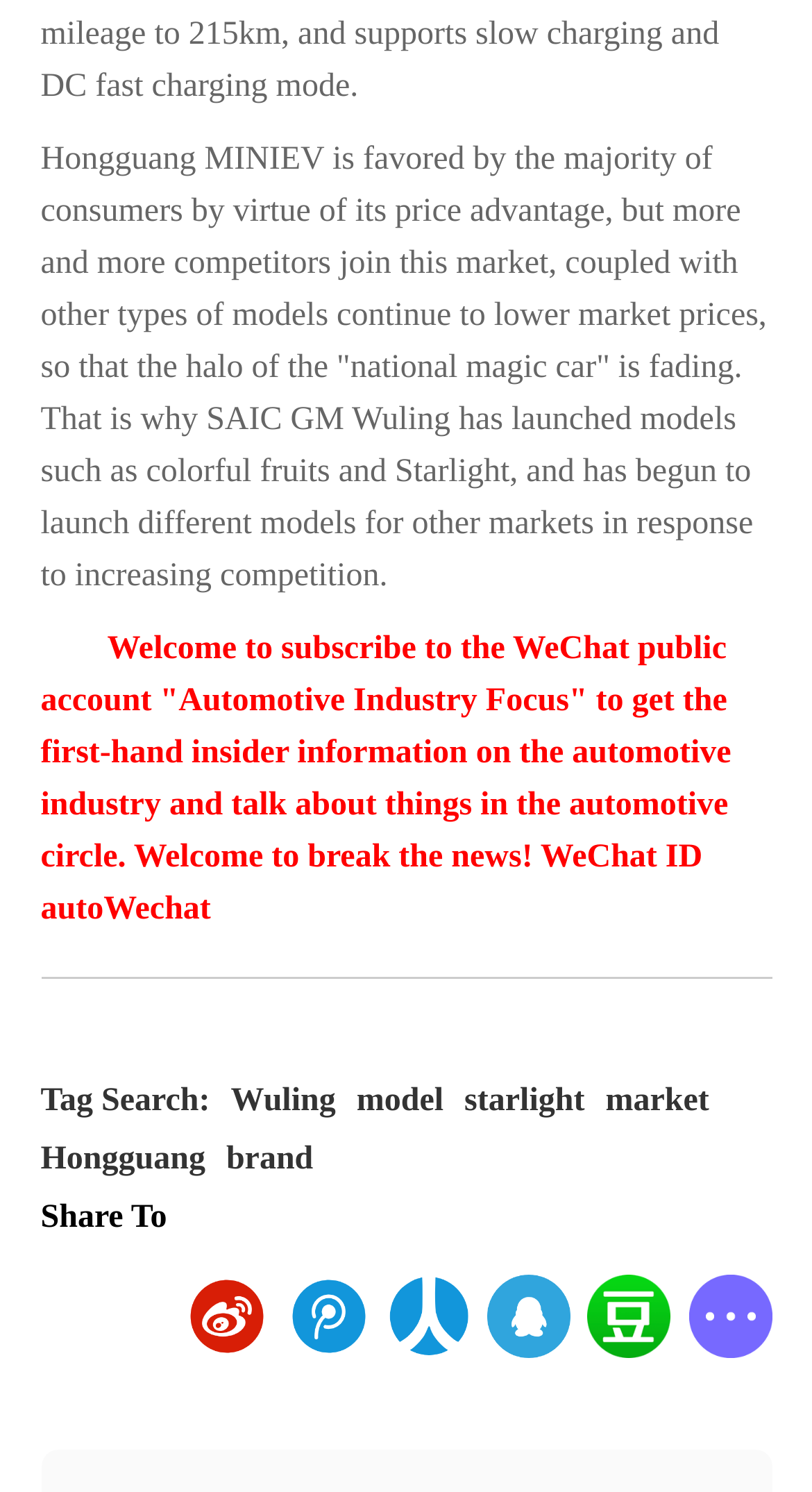Find the bounding box coordinates corresponding to the UI element with the description: "Renren". The coordinates should be formatted as [left, top, right, bottom], with values as floats between 0 and 1.

[0.476, 0.858, 0.579, 0.949]